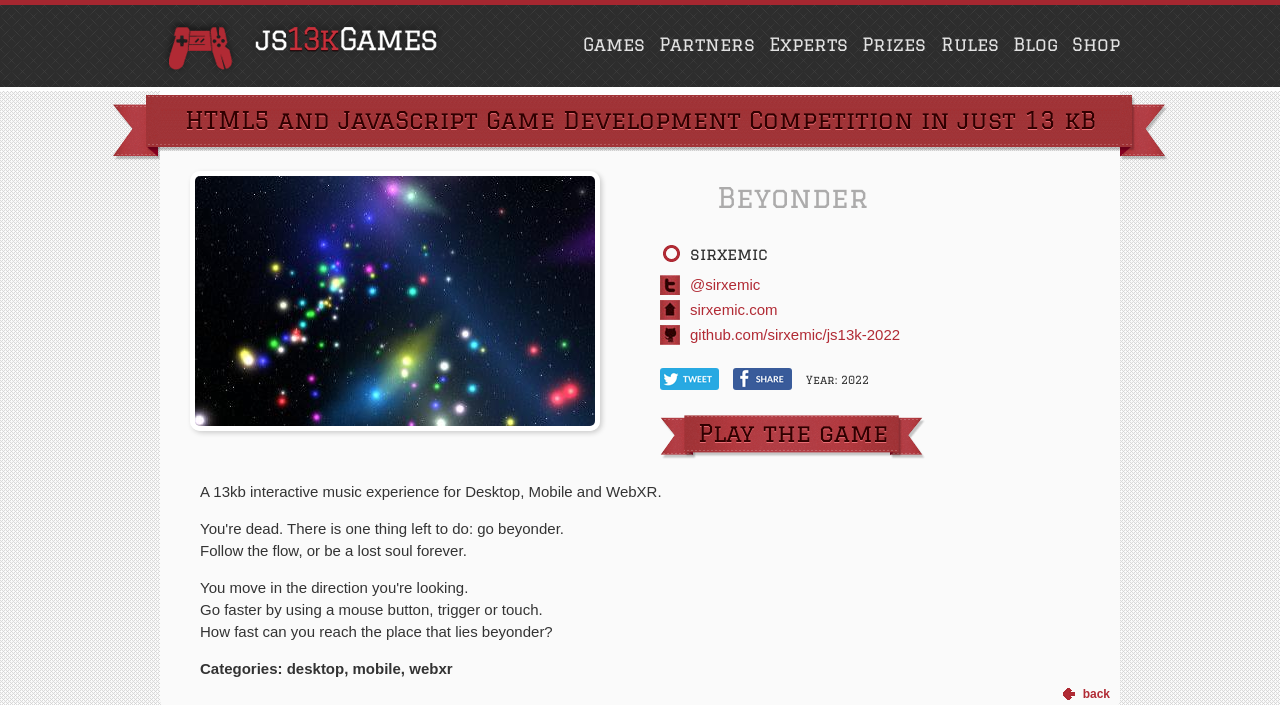Provide the bounding box coordinates of the UI element that matches the description: "EmploymentView current openings".

None